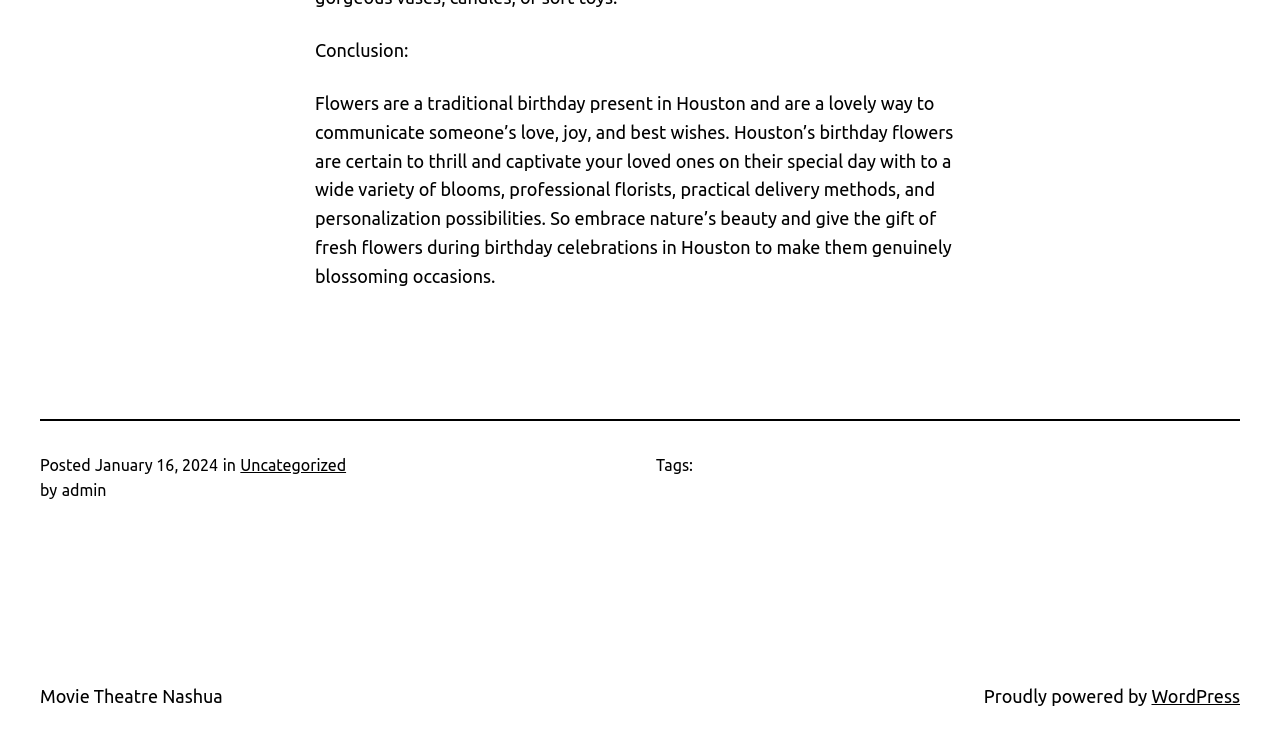Please reply with a single word or brief phrase to the question: 
What platform is the website powered by?

WordPress